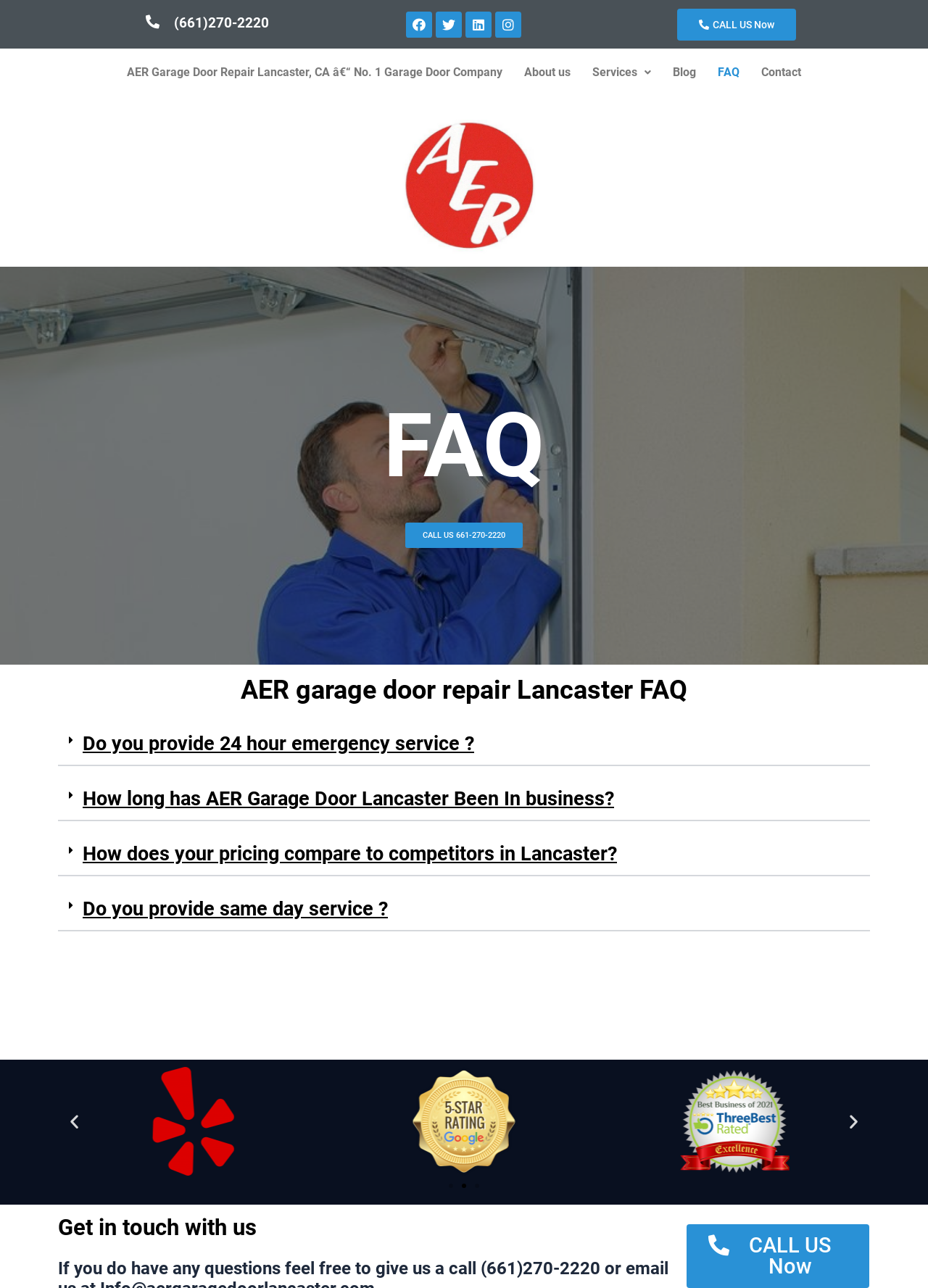Elaborate on the different components and information displayed on the webpage.

This webpage is about AER Garage Door Repair Lancaster, CA, and it appears to be a FAQ page. At the top, there is a heading with the phone number "(661)270-2220" and a row of social media links, including Facebook, Twitter, LinkedIn, and Instagram. Next to these links, there is a "CALL US Now" button.

Below this top section, there is a main navigation menu with links to "AER Garage Door Repair Lancaster, CA", "About us", "Services", "Blog", "FAQ", and "Contact". 

The main content of the page is divided into two sections. The first section has a heading "FAQ" and a subheading "AER garage door repair Lancaster FAQ". This section contains a series of questions and answers, presented as accordion-style buttons. Each button has a question, and when expanded, it reveals the answer. The questions include "Do you provide 24 hour emergency service?", "How long has AER Garage Door Lancaster Been In business?", "How does your pricing compare to competitors in Lancaster?", and "Do you provide same day service?".

The second section is a carousel with three slides, each containing an image. The images appear to be related to garage door repair services. There are navigation buttons to move between the slides.

At the bottom of the page, there is a heading "Get in touch with us" and a "CALL US Now" button.